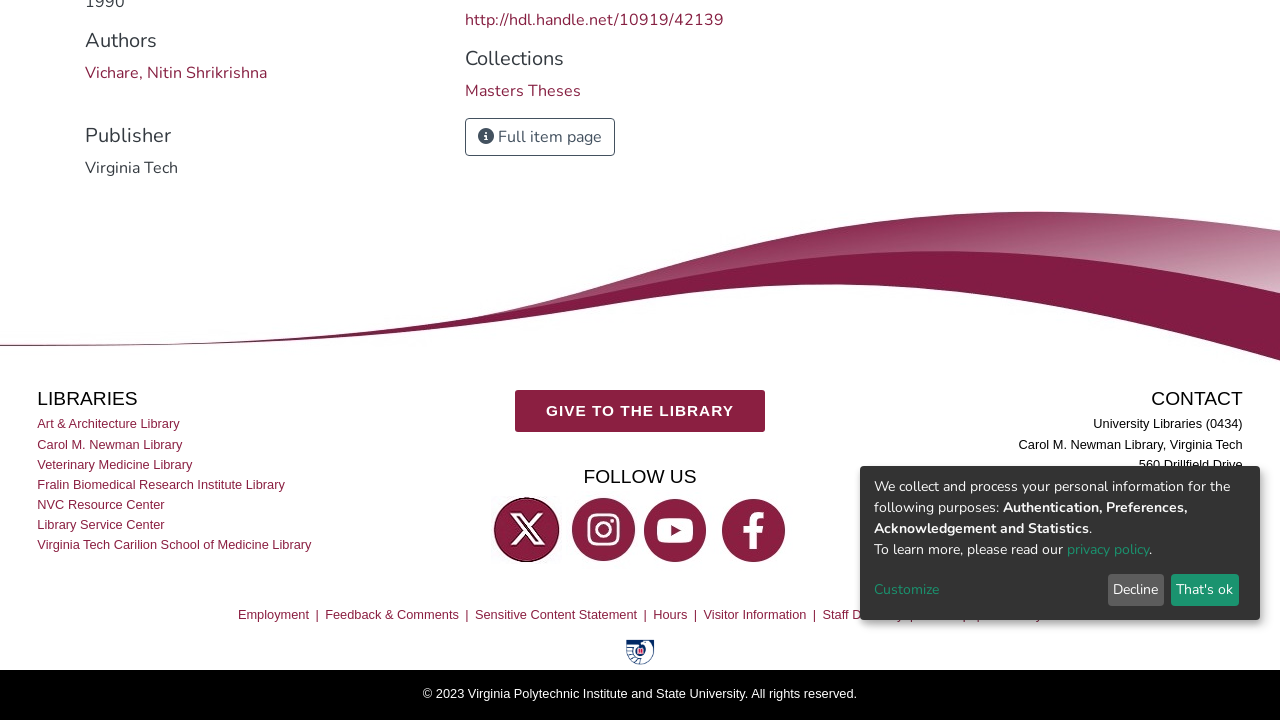Identify the bounding box for the described UI element: "Art & Architecture Library".

[0.029, 0.57, 0.142, 0.598]